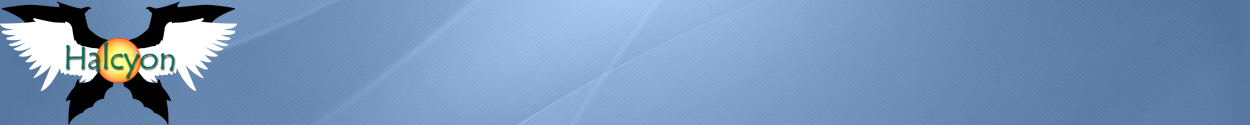Using the image as a reference, answer the following question in as much detail as possible:
What is the color of the text 'Halcyon'?

According to the caption, the text 'Halcyon' is artistically rendered in a flowing green font, which implies that the color of the text is green.